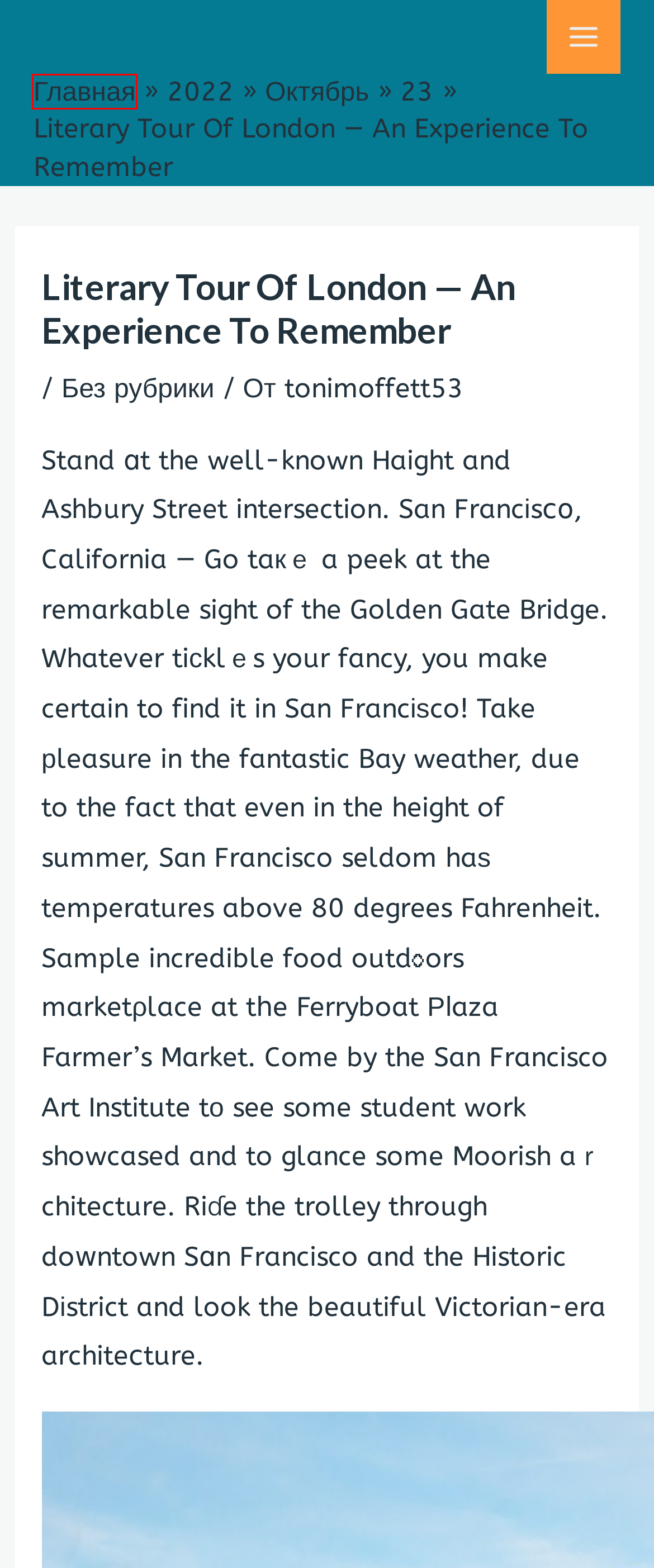Inspect the provided webpage screenshot, concentrating on the element within the red bounding box. Select the description that best represents the new webpage after you click the highlighted element. Here are the candidates:
A. 23.10.2022 — ПОУ Техникум КГТИ
B. 2022 — ПОУ Техникум КГТИ
C. Enjoying A Frugal Yet Enjoyable London Vacation — ПОУ Техникум КГТИ
D. tonimoffett53 — ПОУ Техникум КГТИ
E. Sea Glass In Rhode Island — Where And When To Look — ПОУ Техникум КГТИ
F. ПОУ Техникум КГТИ — сайт техникума КГТИ города Кисловодска
G. Октябрь 2022 — ПОУ Техникум КГТИ
H. Без рубрики — ПОУ Техникум КГТИ

F